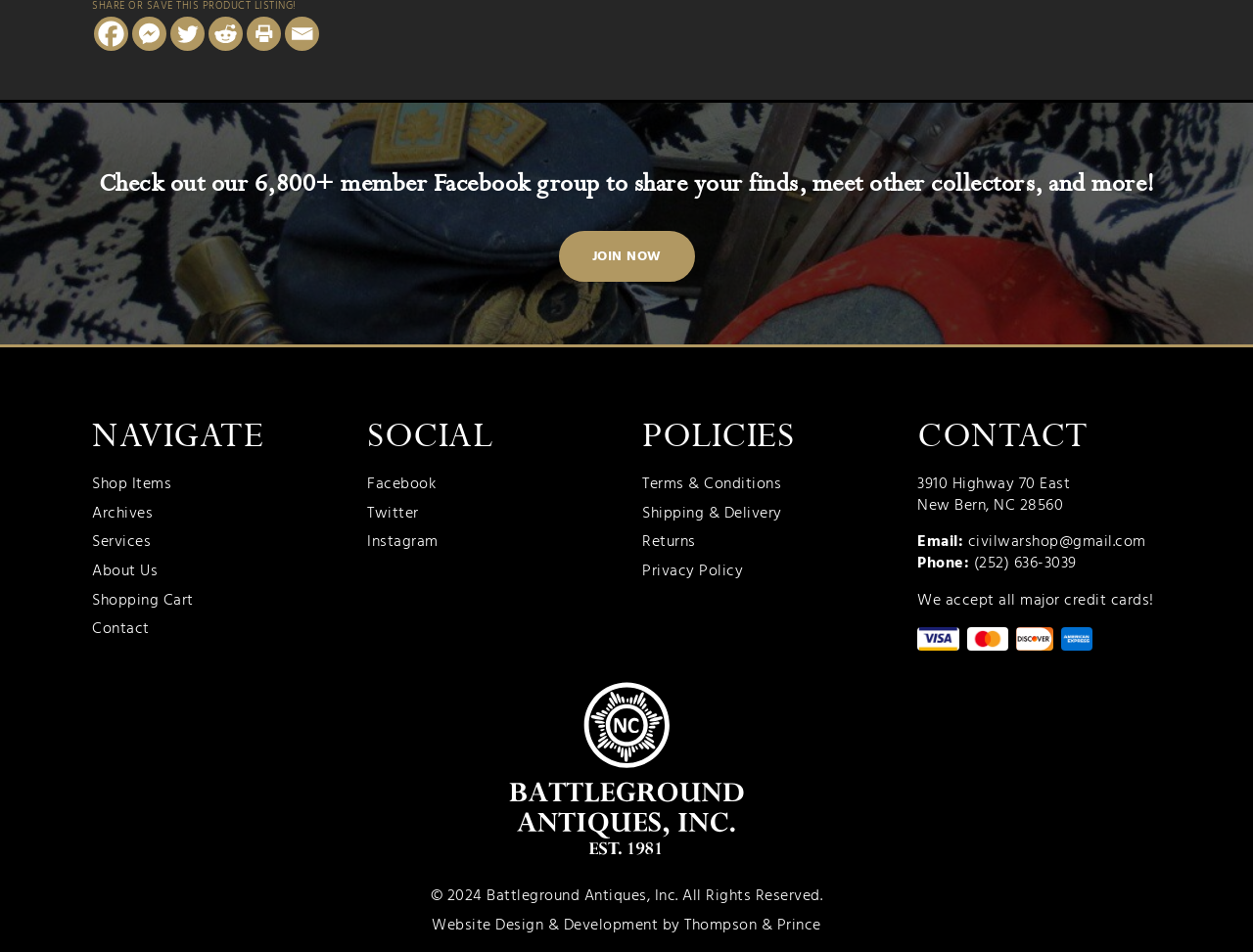Please identify the bounding box coordinates of the element's region that should be clicked to execute the following instruction: "Contact us via email". The bounding box coordinates must be four float numbers between 0 and 1, i.e., [left, top, right, bottom].

[0.772, 0.556, 0.914, 0.583]